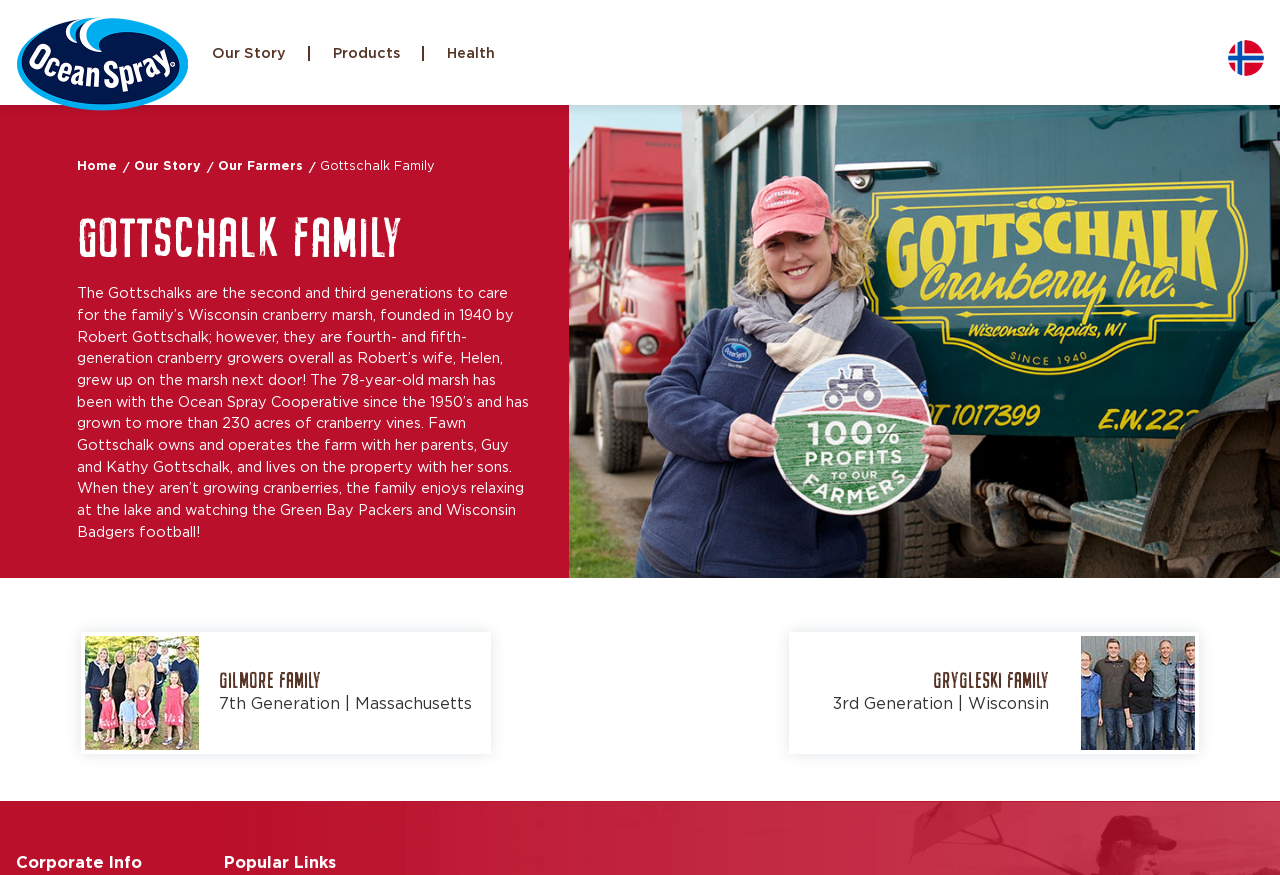Extract the bounding box coordinates for the UI element described as: "Products".

[0.242, 0.053, 0.331, 0.07]